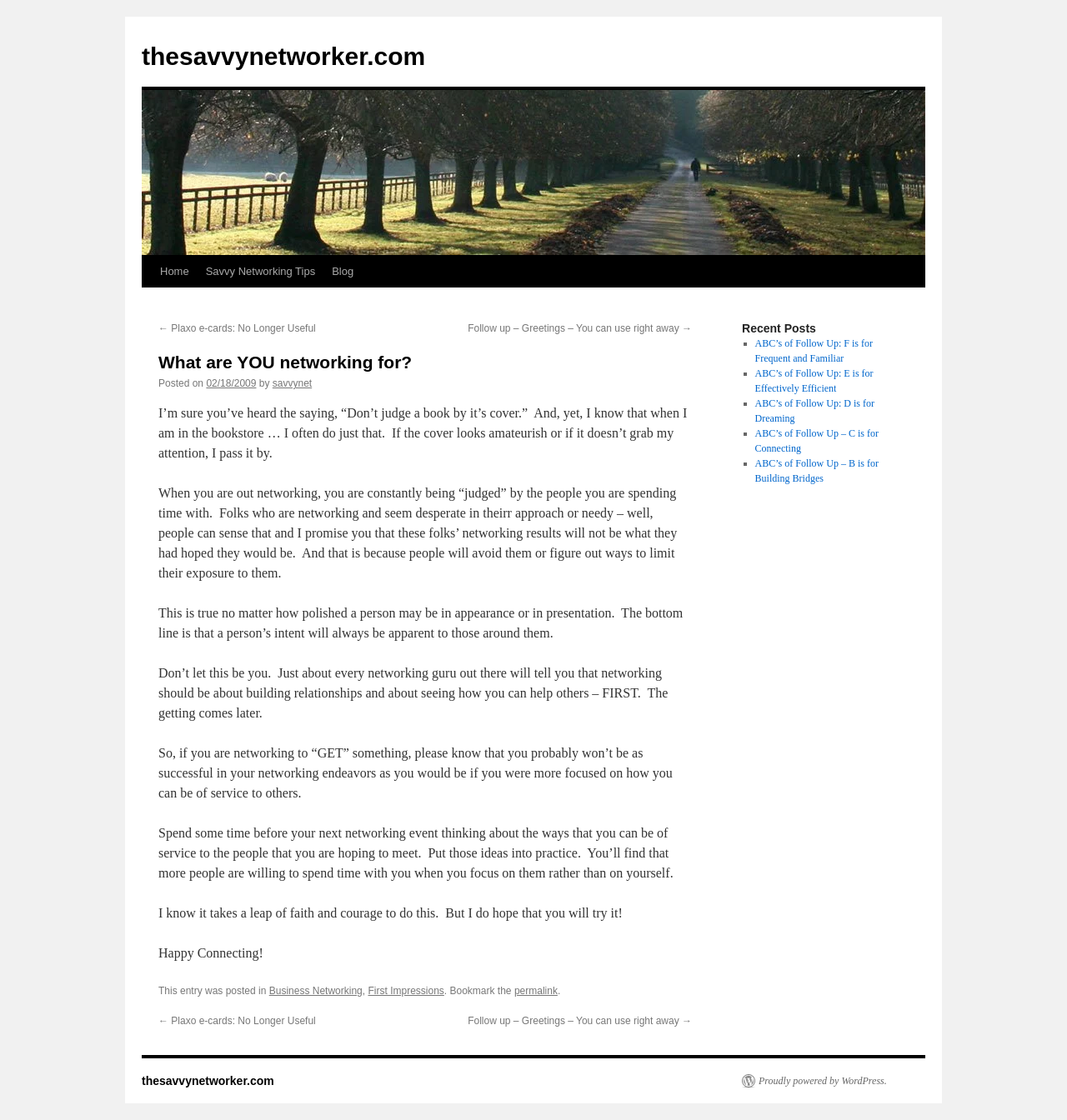Identify the bounding box of the HTML element described here: "Proudly powered by WordPress.". Provide the coordinates as four float numbers between 0 and 1: [left, top, right, bottom].

[0.695, 0.959, 0.831, 0.971]